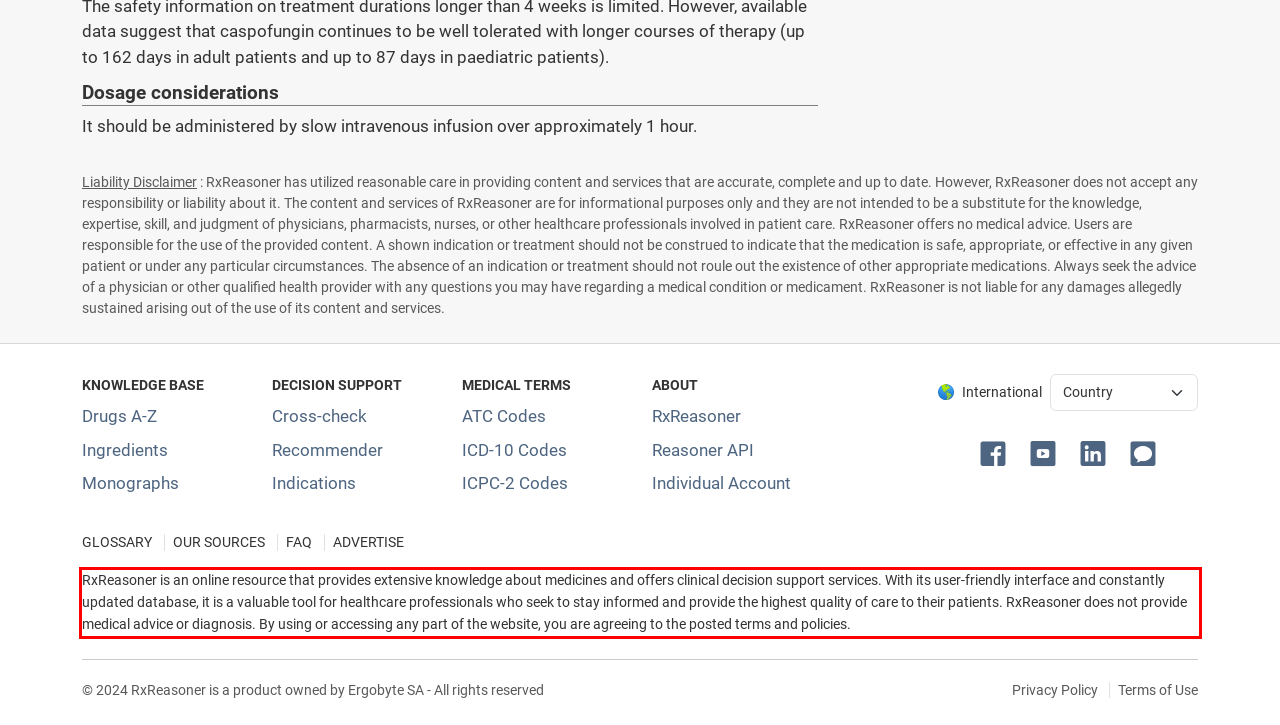Identify the red bounding box in the webpage screenshot and perform OCR to generate the text content enclosed.

RxReasoner is an online resource that provides extensive knowledge about medicines and offers clinical decision support services. With its user-friendly interface and constantly updated database, it is a valuable tool for healthcare professionals who seek to stay informed and provide the highest quality of care to their patients. RxReasoner does not provide medical advice or diagnosis. By using or accessing any part of the website, you are agreeing to the posted terms and policies.